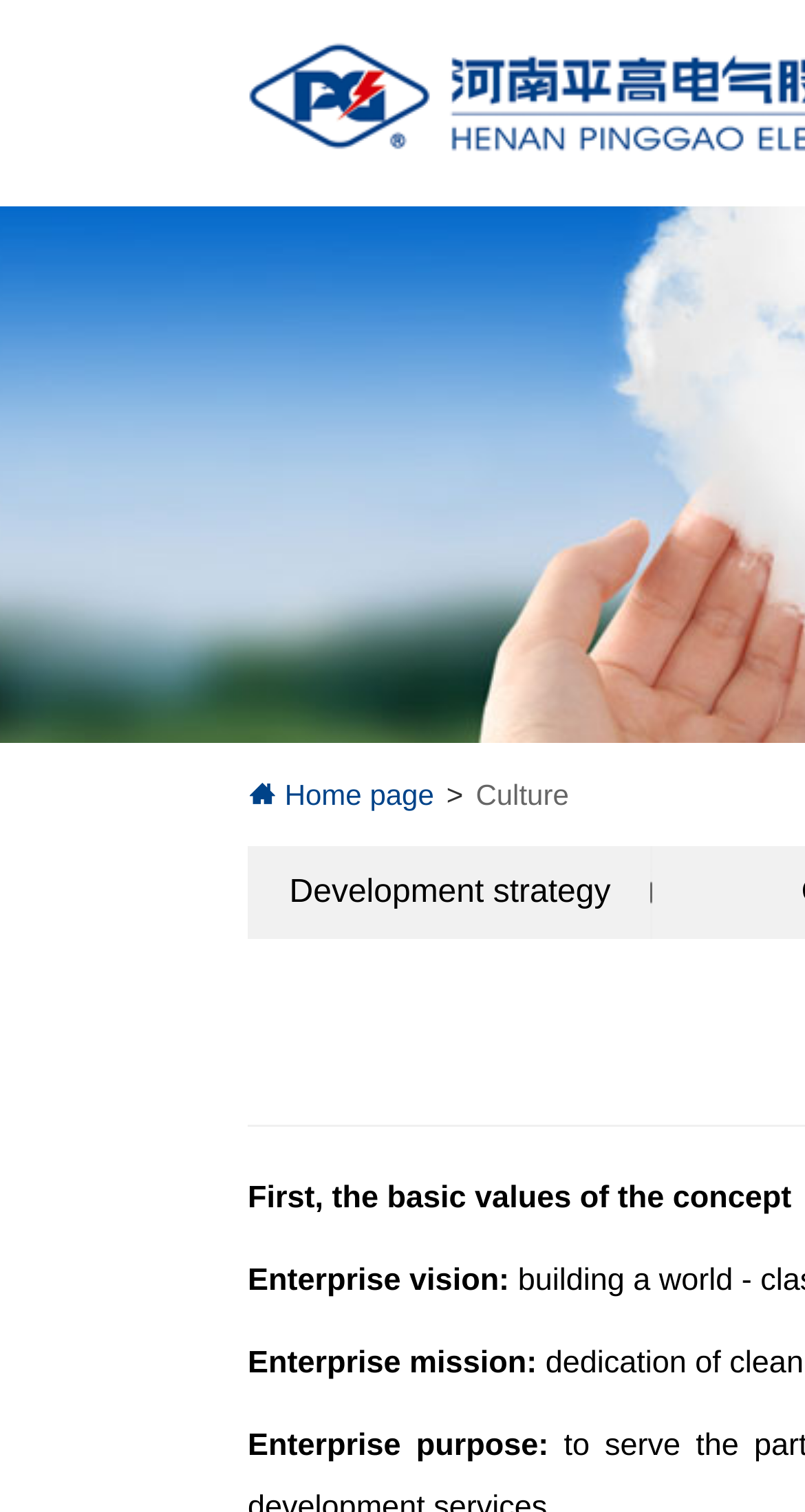What is the company's concept?
Please provide a detailed and comprehensive answer to the question.

From the webpage, we can see that the company's concept is mentioned under the 'Development strategy' section, which is a subcategory of the 'Culture' section. The concept is described as 'First, the basic values of the concept', indicating that the company's concept is built upon these basic values.